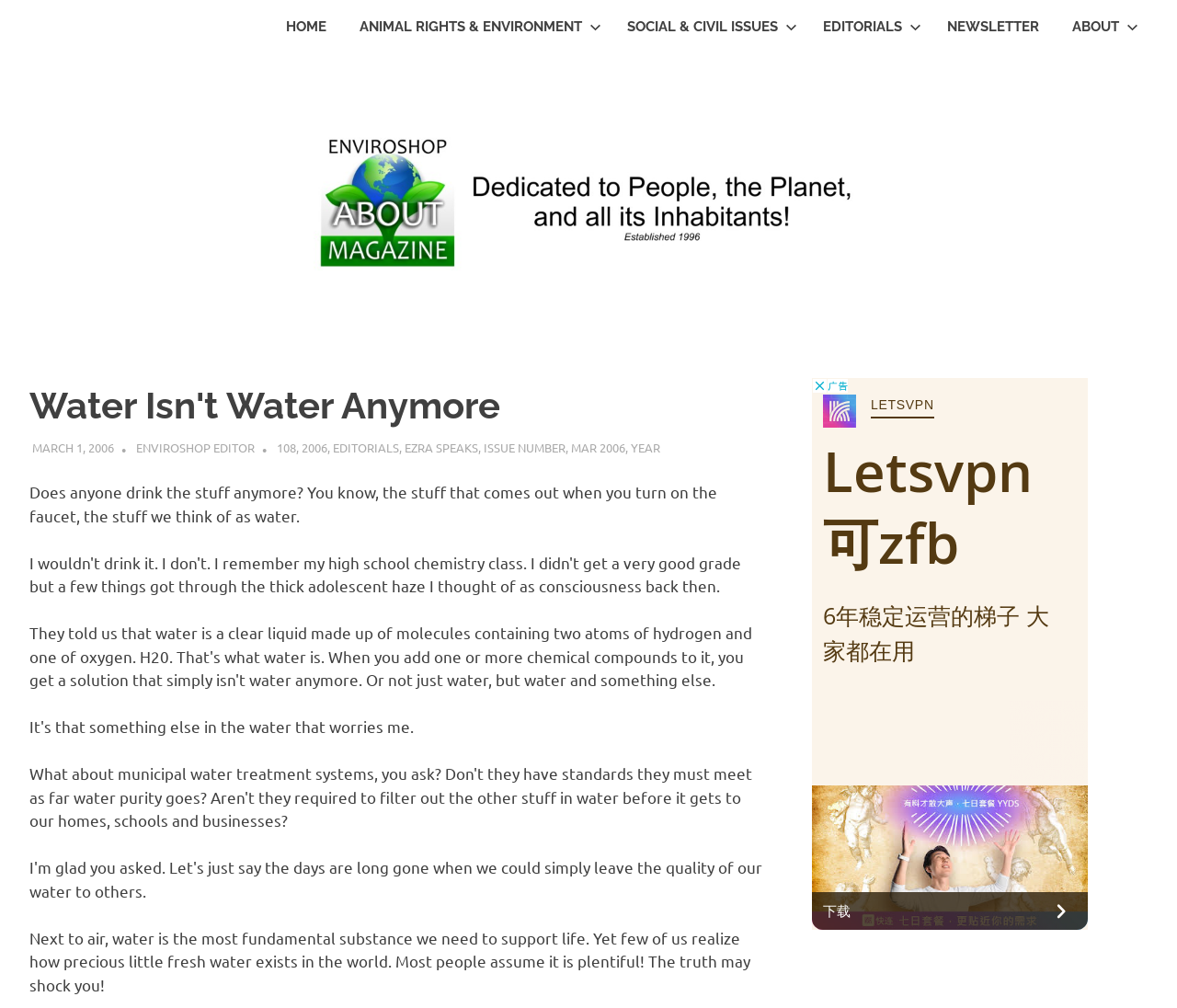Answer the following query concisely with a single word or phrase:
What is the name of the magazine?

Enviroshop – About Magazine